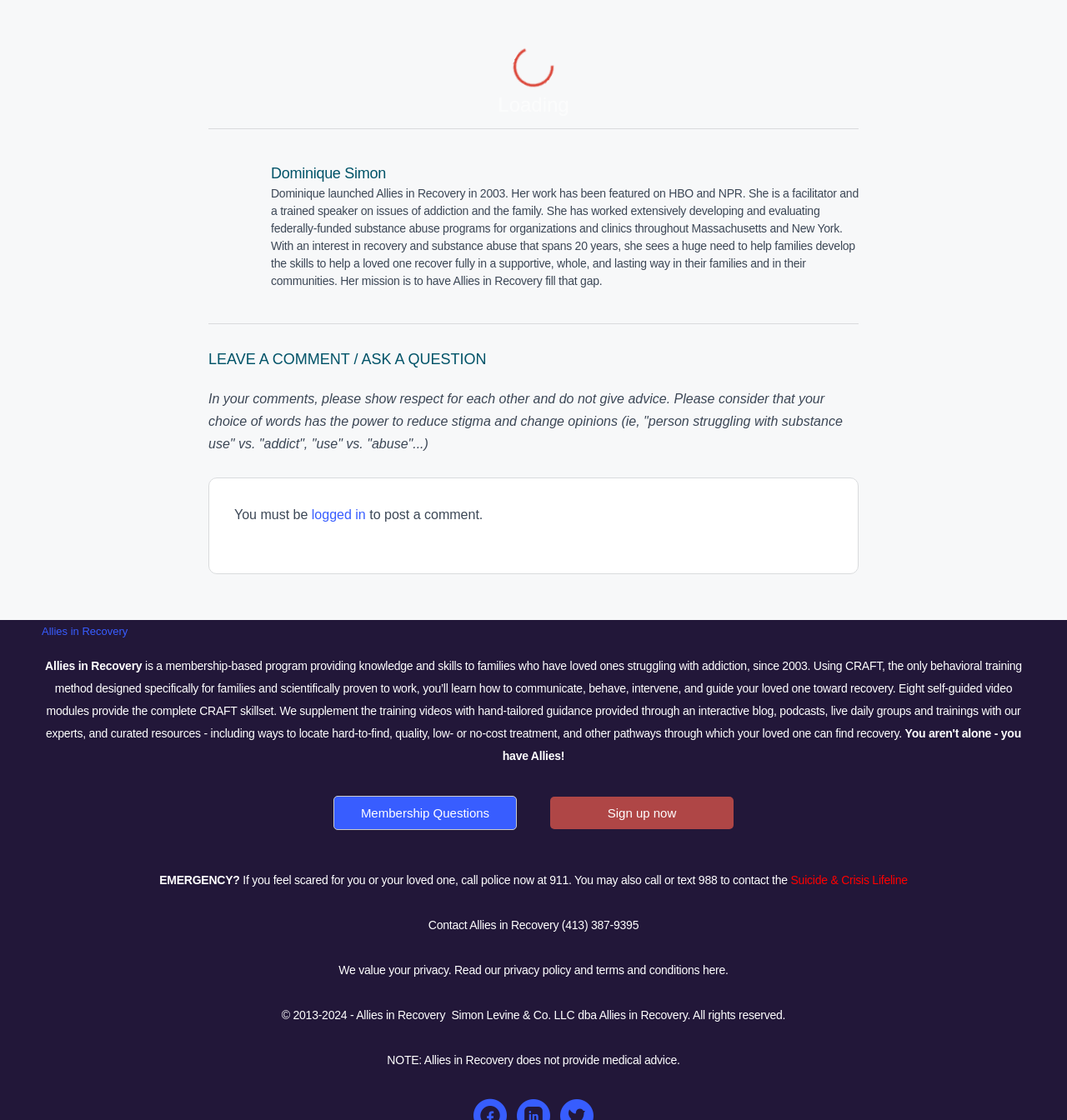Find the bounding box coordinates of the clickable area required to complete the following action: "View SAMPLES".

None